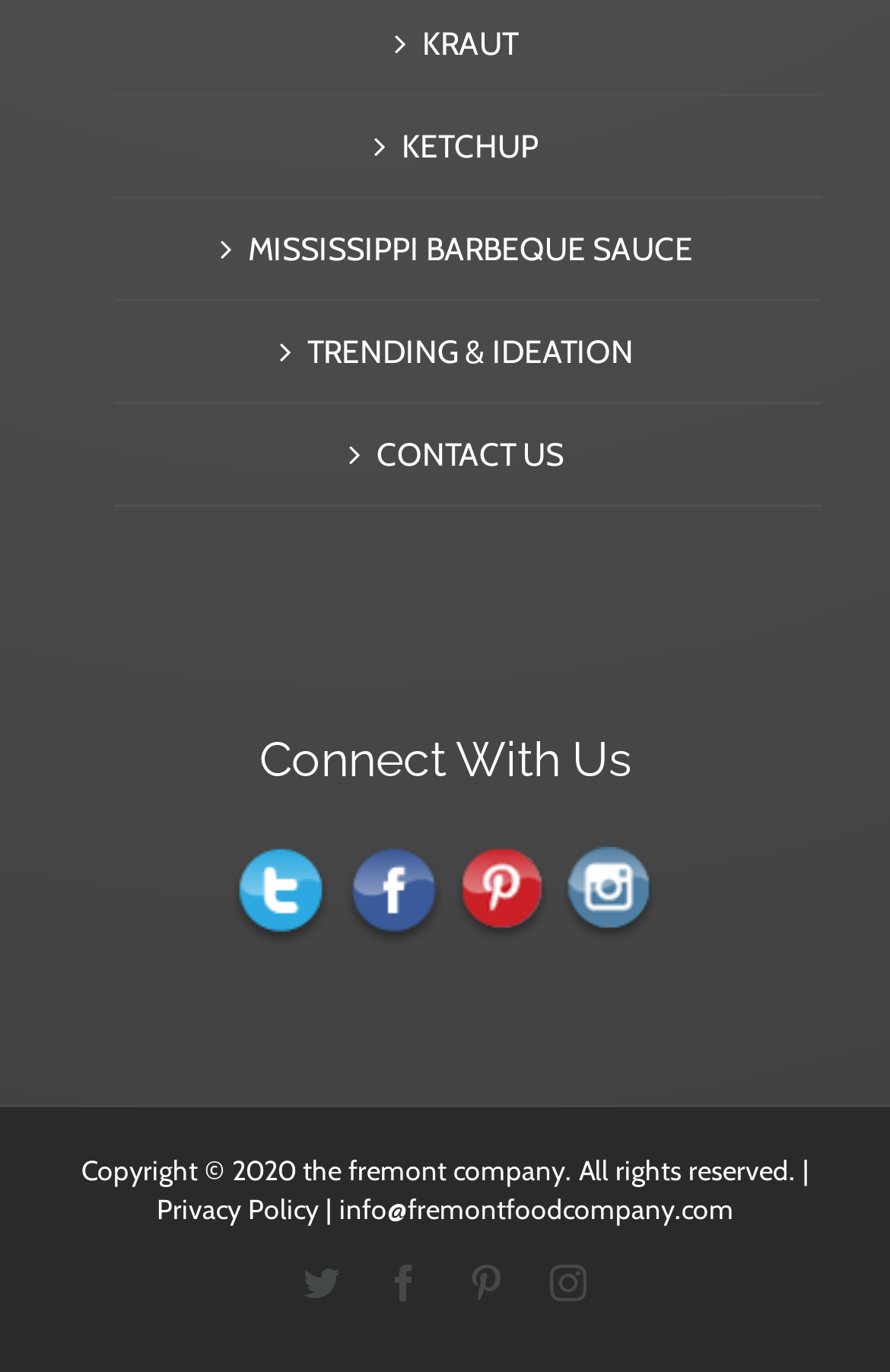Indicate the bounding box coordinates of the element that needs to be clicked to satisfy the following instruction: "Click on KRAUT". The coordinates should be four float numbers between 0 and 1, i.e., [left, top, right, bottom].

[0.159, 0.011, 0.897, 0.051]